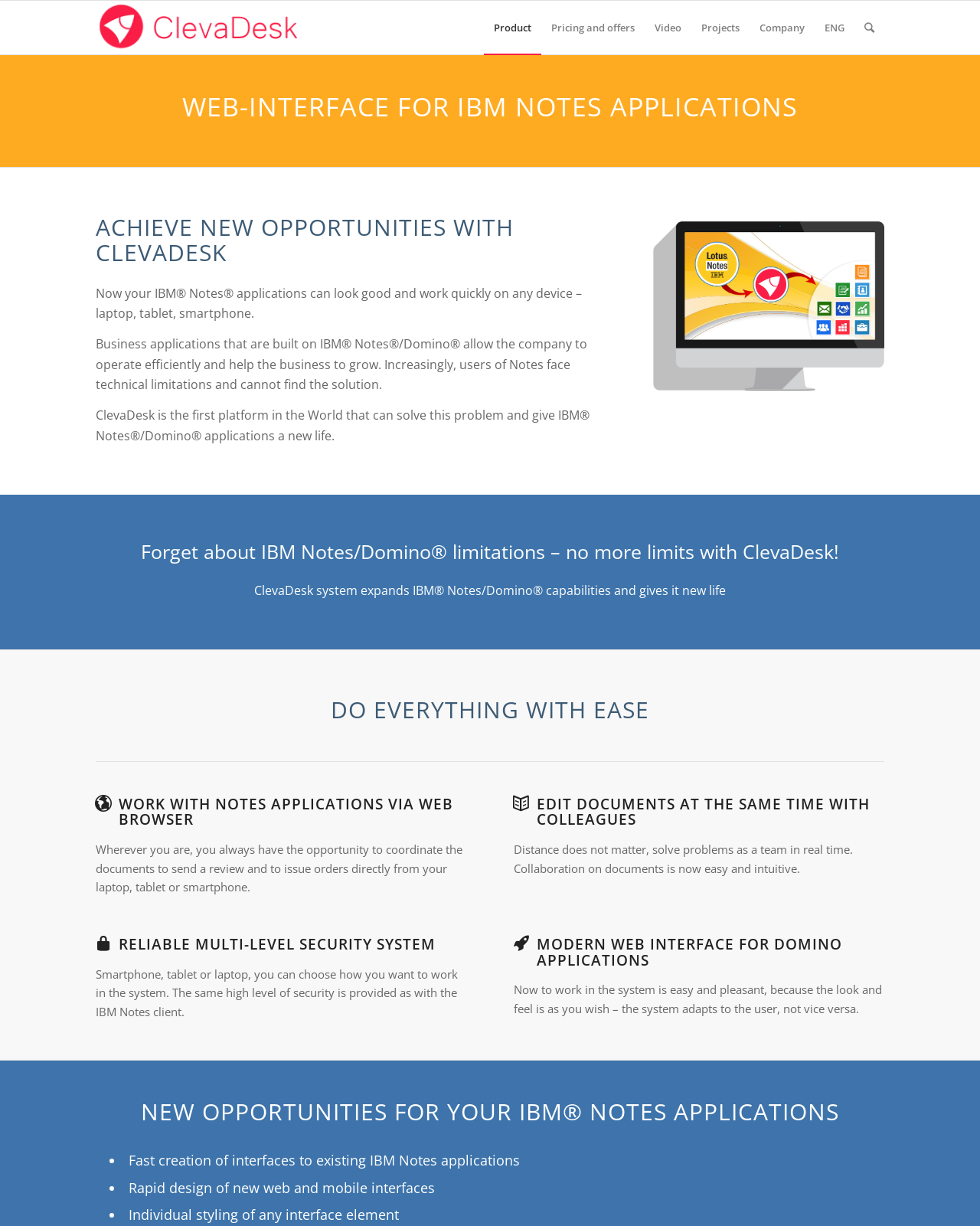Identify the bounding box coordinates of the clickable region necessary to fulfill the following instruction: "Explore company information". The bounding box coordinates should be four float numbers between 0 and 1, i.e., [left, top, right, bottom].

[0.765, 0.001, 0.831, 0.044]